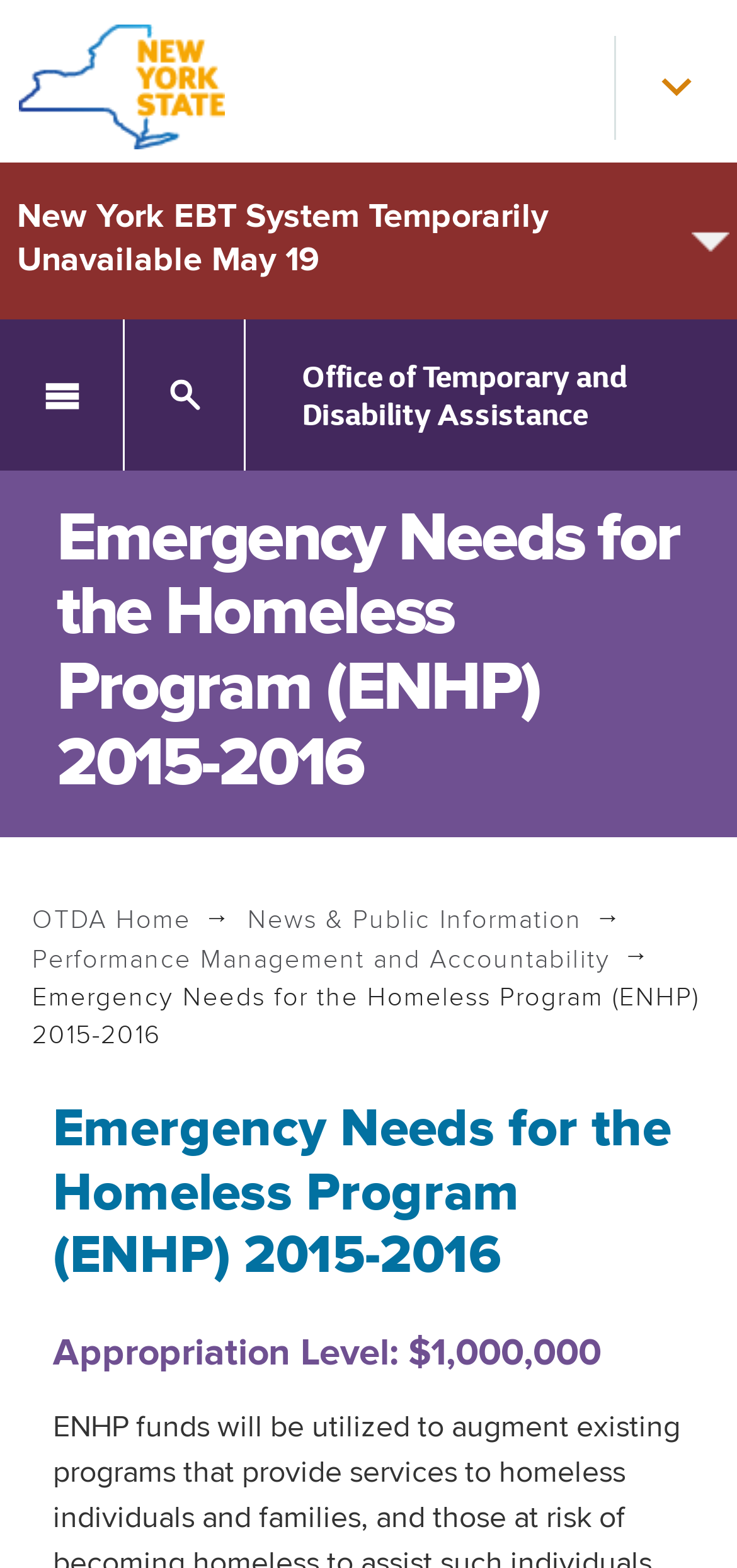Based on the image, provide a detailed and complete answer to the question: 
What is the name of the program that is temporarily unavailable?

I found the answer by looking at the alert 'New York EBT System Temporarily Unavailable May 19' which is located at the top of the webpage, indicating that the New York EBT System is temporarily unavailable.